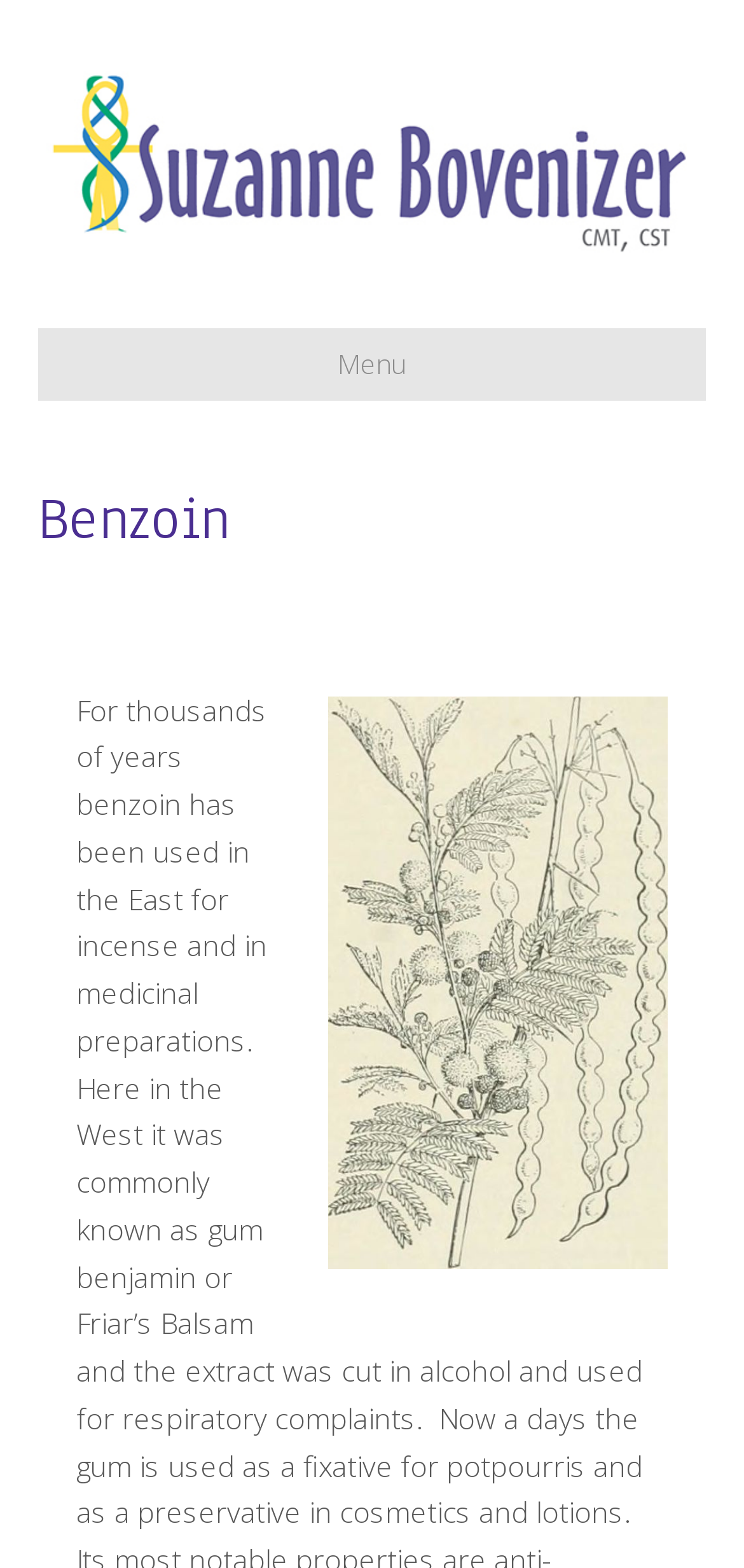What is the purpose of the button at the top?
Refer to the image and provide a one-word or short phrase answer.

Menu